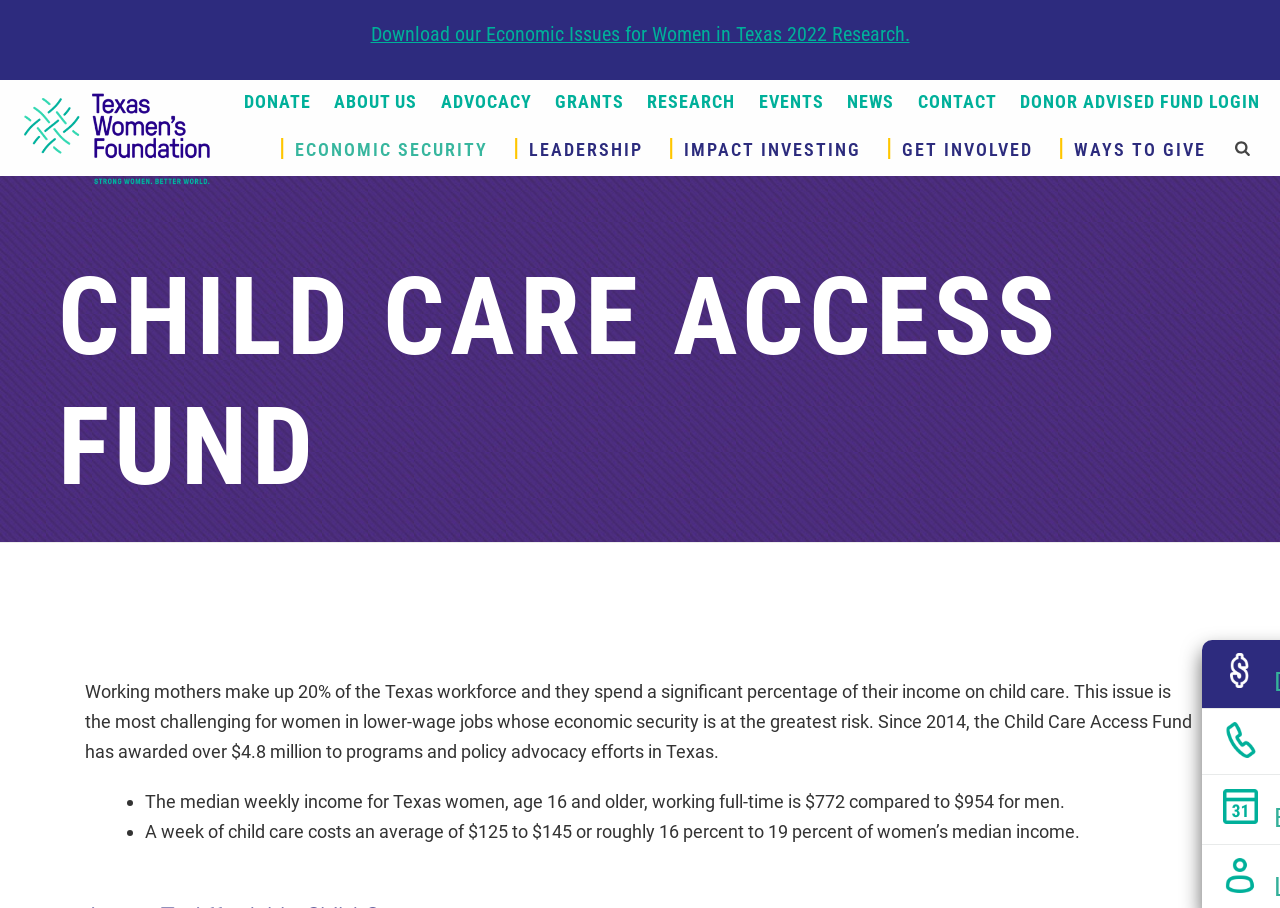Use the details in the image to answer the question thoroughly: 
What is the topic of the research report that can be downloaded from the webpage?

The webpage provides a link to download a research report titled 'Economic Issues for Women in Texas 2022', indicating that the report focuses on the economic challenges faced by women in Texas, which is relevant to the Child Care Access Fund's mission.